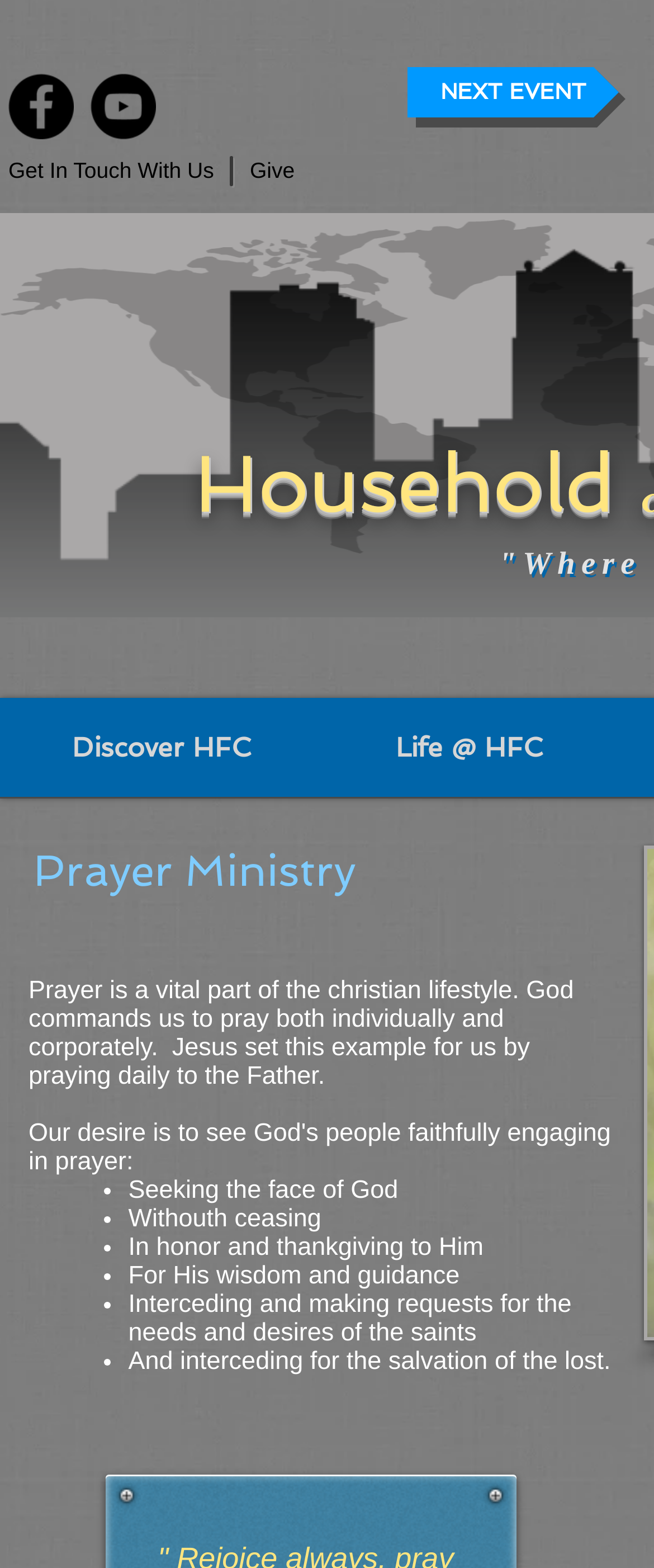Find the bounding box coordinates of the element I should click to carry out the following instruction: "Get in touch with us".

[0.013, 0.1, 0.336, 0.119]